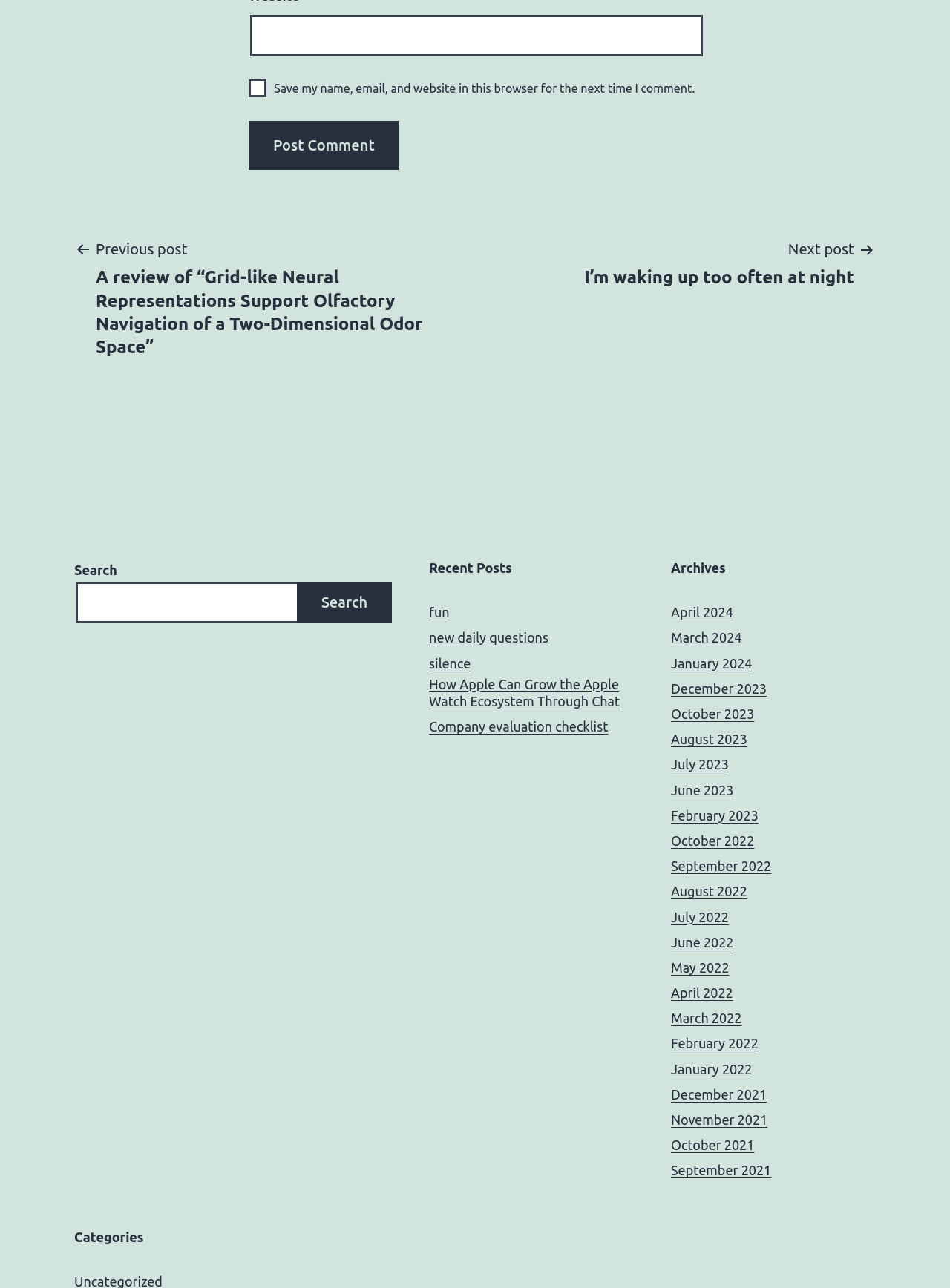Please indicate the bounding box coordinates of the element's region to be clicked to achieve the instruction: "Browse archives". Provide the coordinates as four float numbers between 0 and 1, i.e., [left, top, right, bottom].

[0.706, 0.434, 0.922, 0.448]